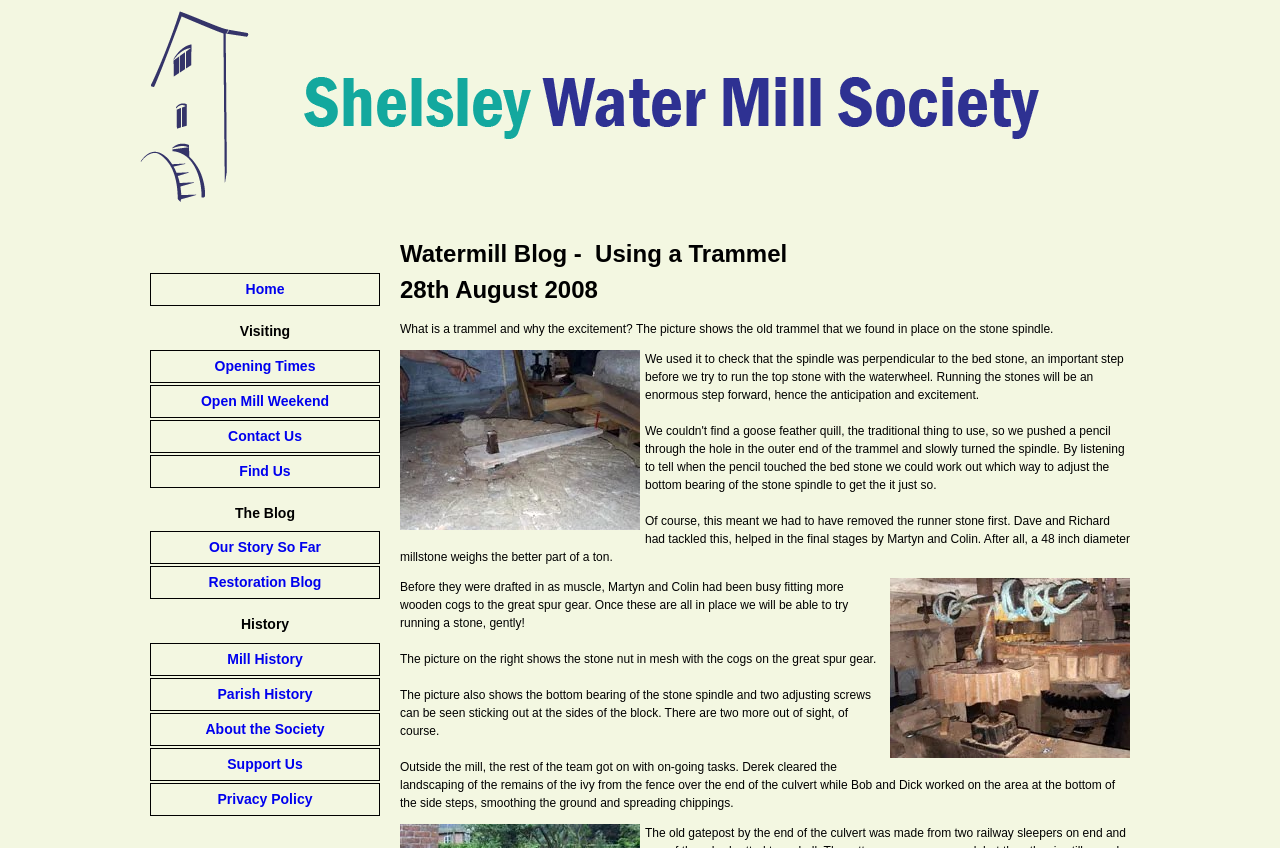Locate the bounding box coordinates of the clickable region to complete the following instruction: "Click the 'Home' link."

[0.117, 0.322, 0.297, 0.361]